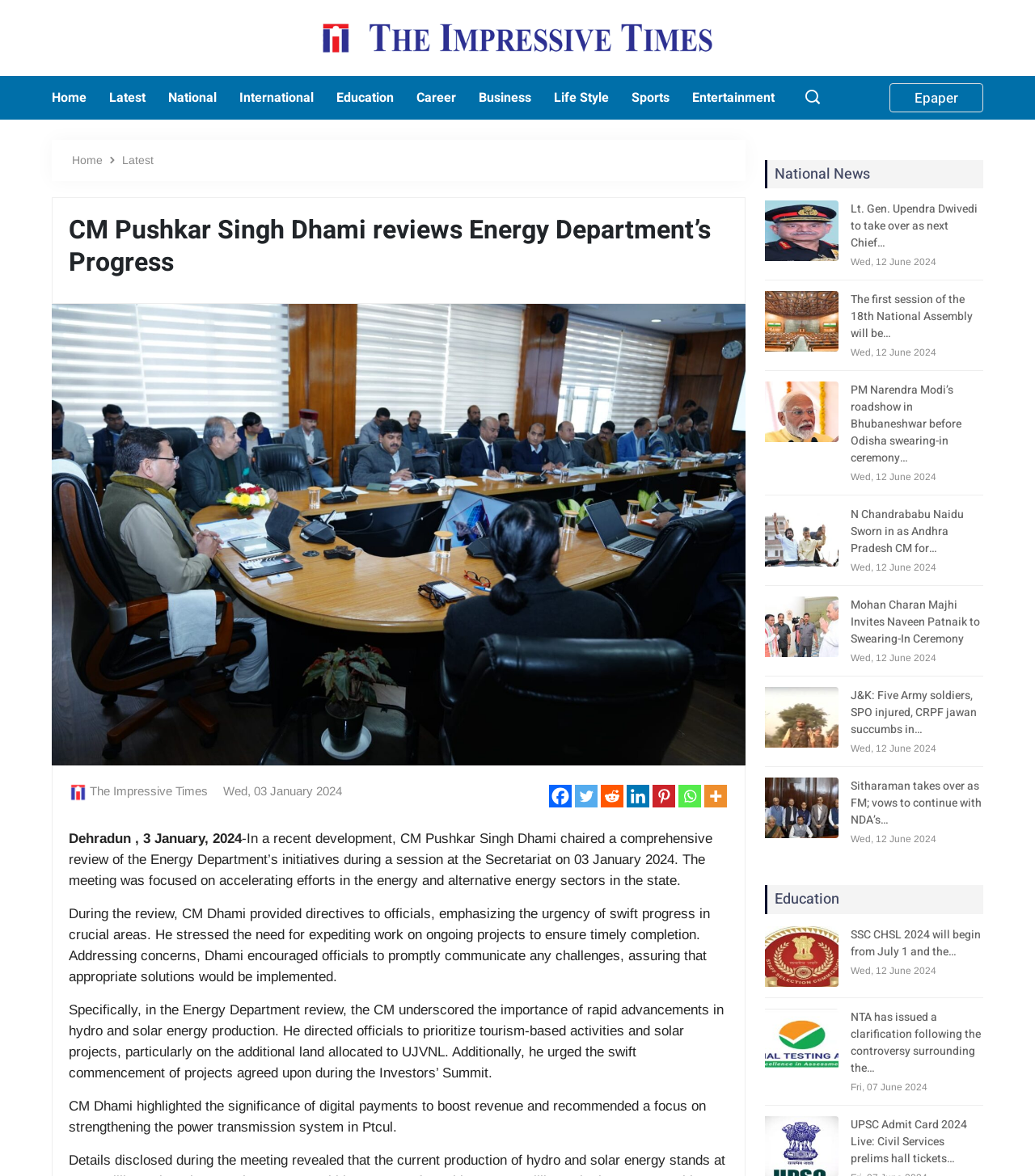Using the element description International, predict the bounding box coordinates for the UI element. Provide the coordinates in (top-left x, top-left y, bottom-right x, bottom-right y) format with values ranging from 0 to 1.

[0.231, 0.075, 0.303, 0.091]